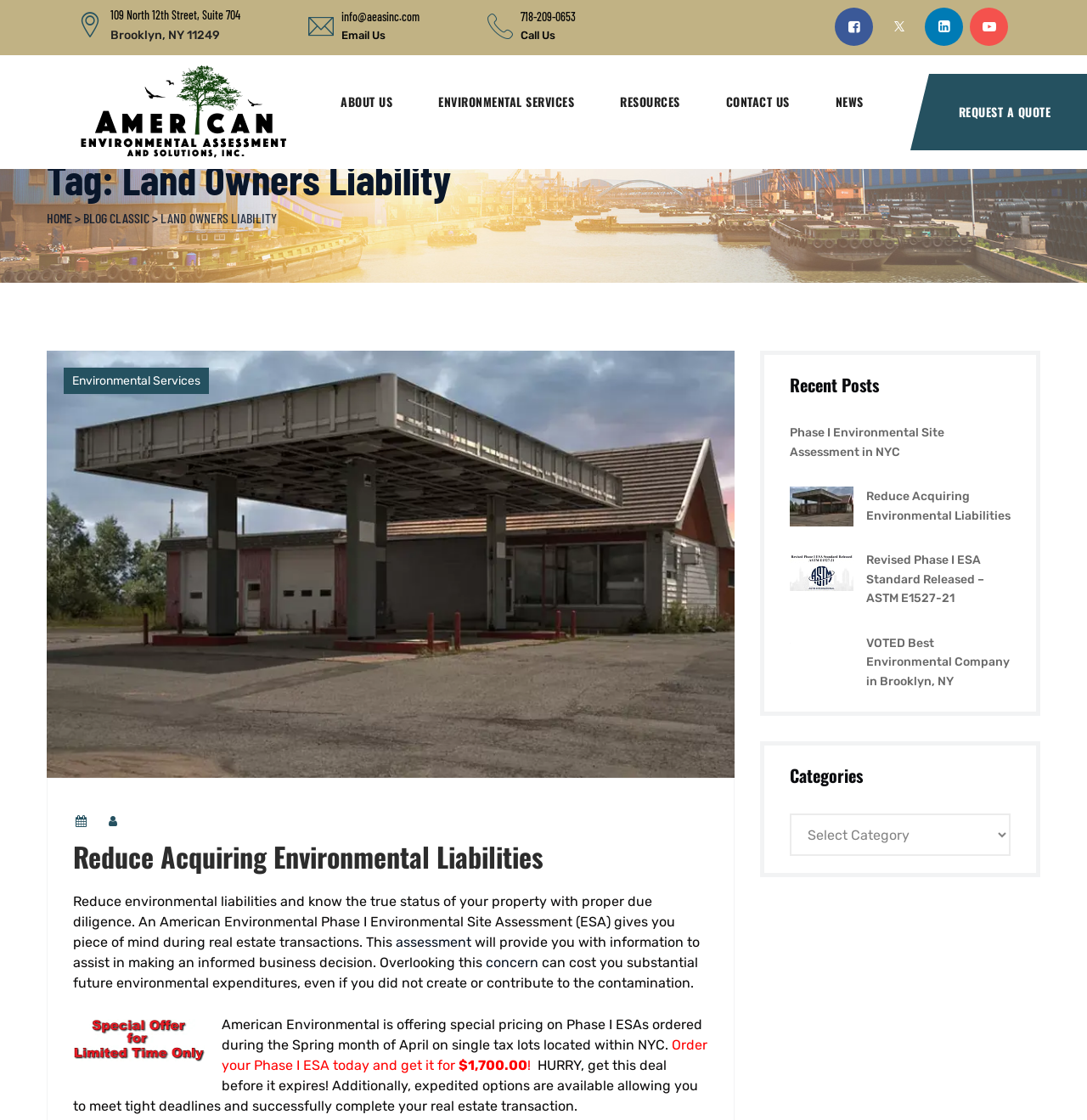Find and indicate the bounding box coordinates of the region you should select to follow the given instruction: "Click the 'Email Us' link".

[0.314, 0.026, 0.355, 0.037]